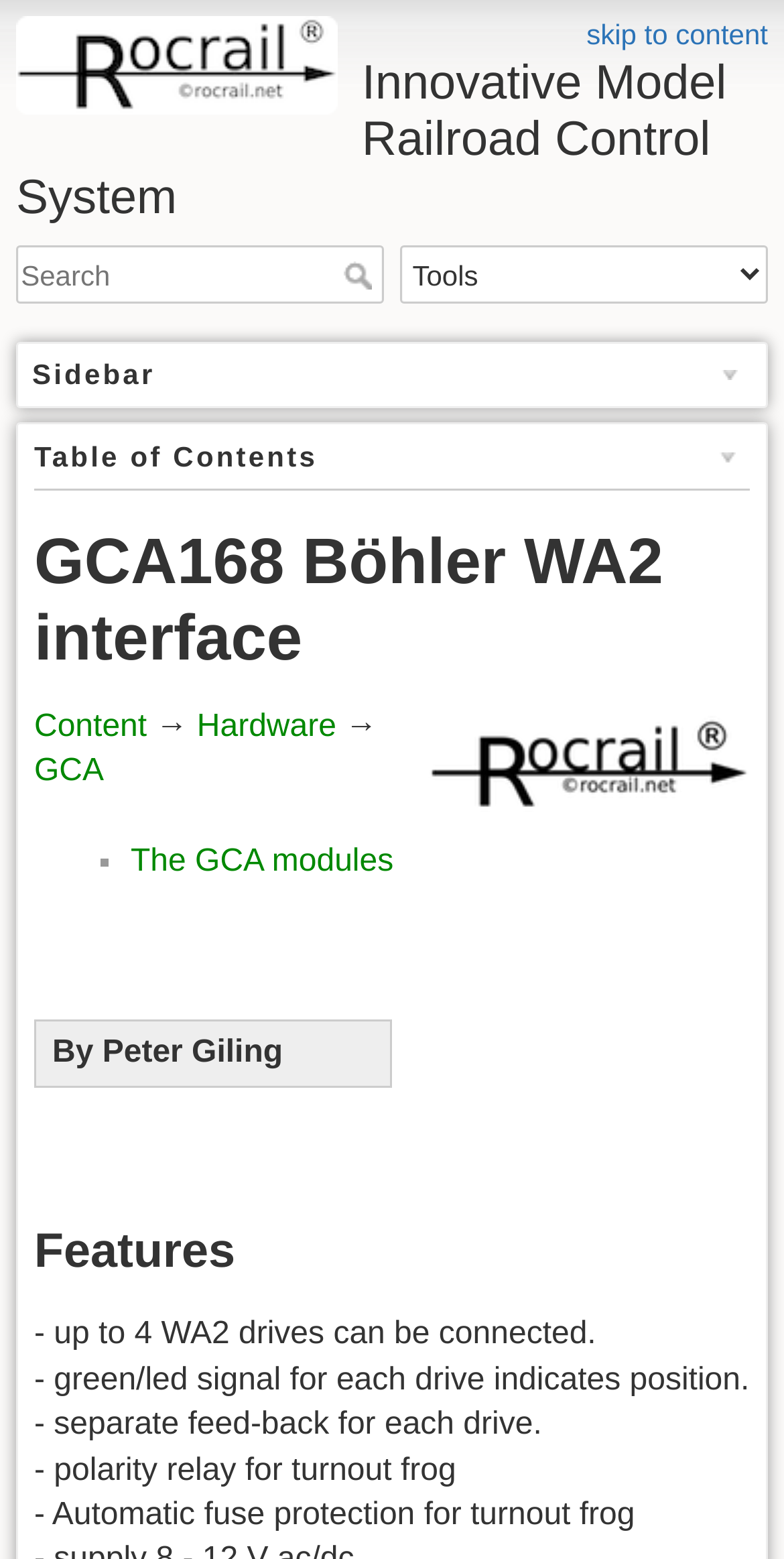Summarize the webpage in an elaborate manner.

This webpage is about an innovative model railroad control system, specifically the GCA168 Böhler WA2 interface. At the top, there is a link to "skip to content" and a heading with the title of the webpage. Below the title, there is a search bar with a textbox and a search button. To the right of the search bar, there is a combobox labeled "Tools".

On the left side of the page, there is a navigation menu or sidebar with several headings, including "Table of Contents", "GCA168 Böhler WA2 interface", and "Features". Under the "GCA168 Böhler WA2 interface" heading, there are links to "Content", "Hardware", and "GCA". Below these links, there is a list with a bullet point marked with a "■" symbol, followed by a link to "The GCA modules".

Further down the sidebar, there is a table with a single row and cell containing the text "By Peter Giling". Below the table, there are several static text elements describing the features of the GCA168 system, including the ability to connect up to 4 WA2 drives, green/led signal indicators, separate feedback for each drive, polarity relay for turnout frog, and automatic fuse protection for turnout frog.